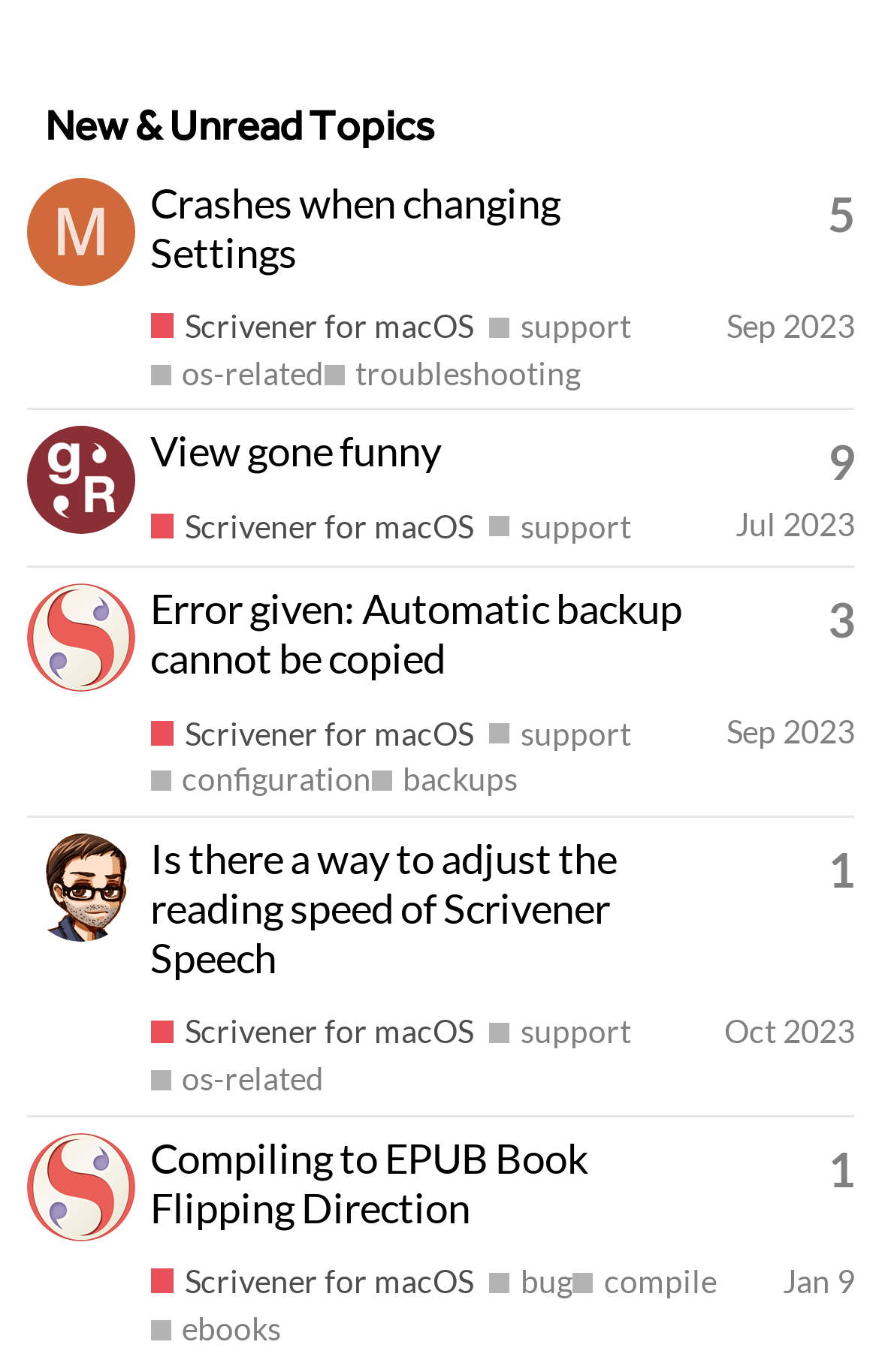Please determine the bounding box coordinates of the section I need to click to accomplish this instruction: "View topic 'Error given: Automatic backup cannot be copied'".

[0.029, 0.414, 0.973, 0.595]